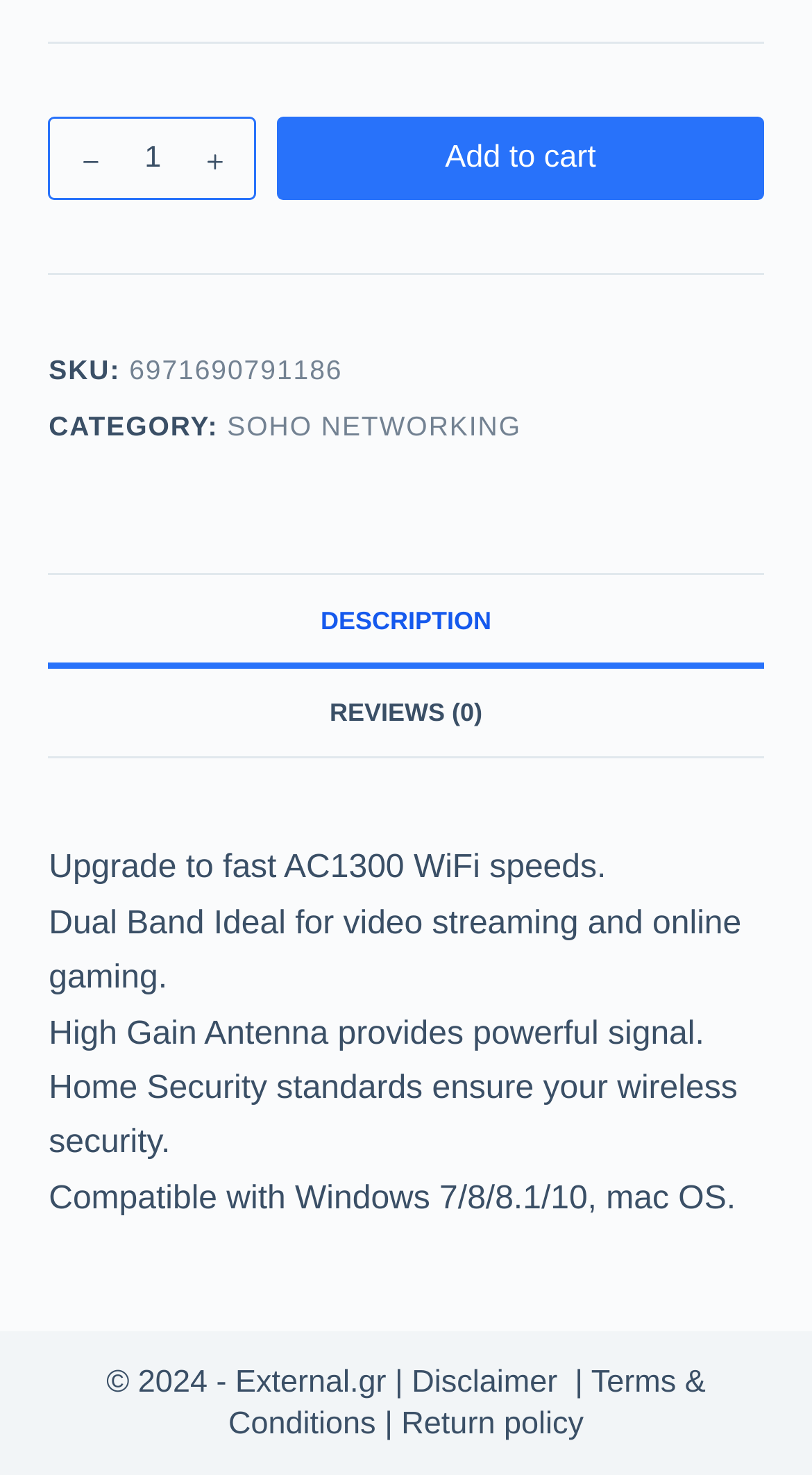Please pinpoint the bounding box coordinates for the region I should click to adhere to this instruction: "View product description".

[0.06, 0.39, 0.94, 0.451]